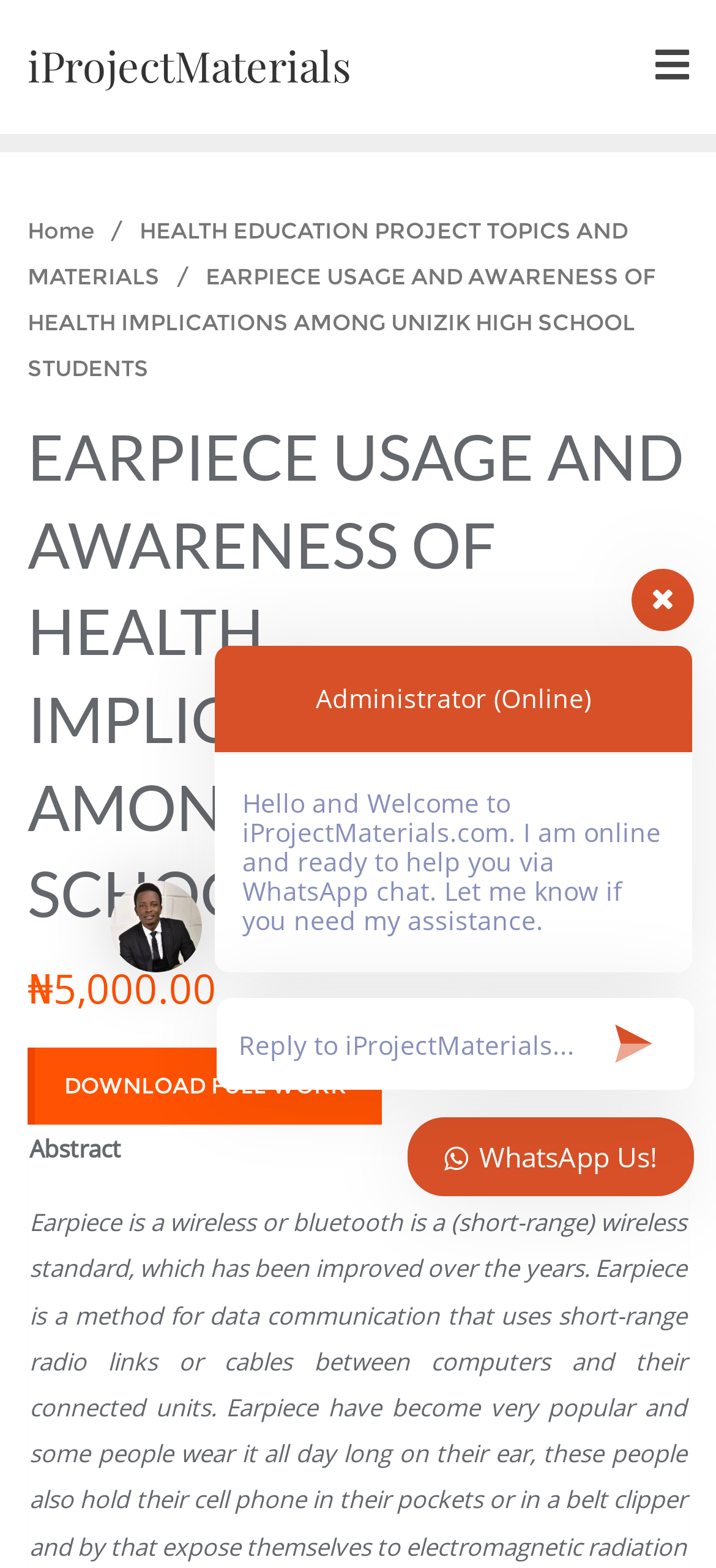How can you contact the administrator?
Look at the image and respond with a one-word or short-phrase answer.

WhatsApp